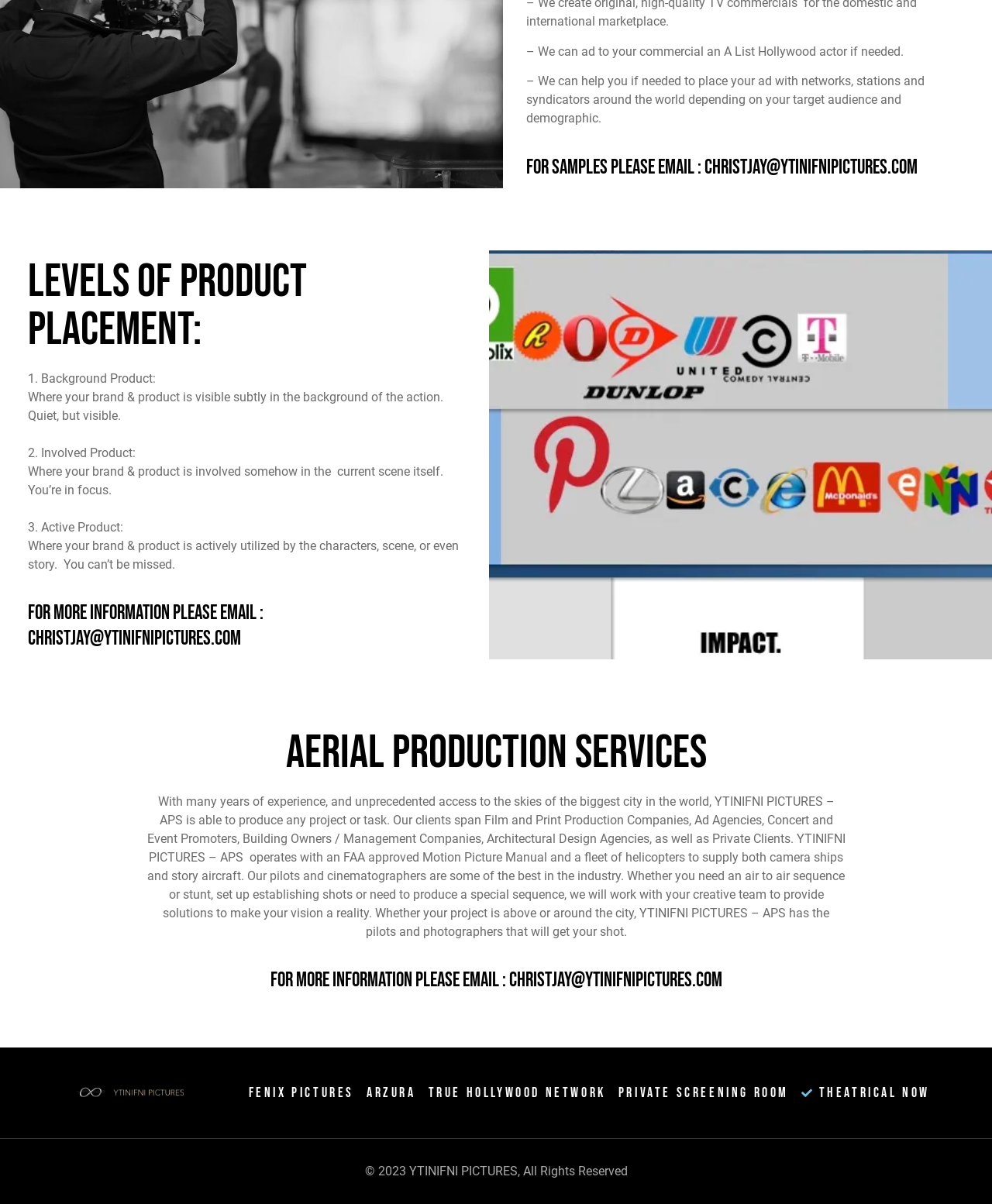How many levels of product placement are there?
Based on the image, answer the question in a detailed manner.

The webpage lists three levels of product placement: Background Product, Involved Product, and Active Product, each with a brief description.